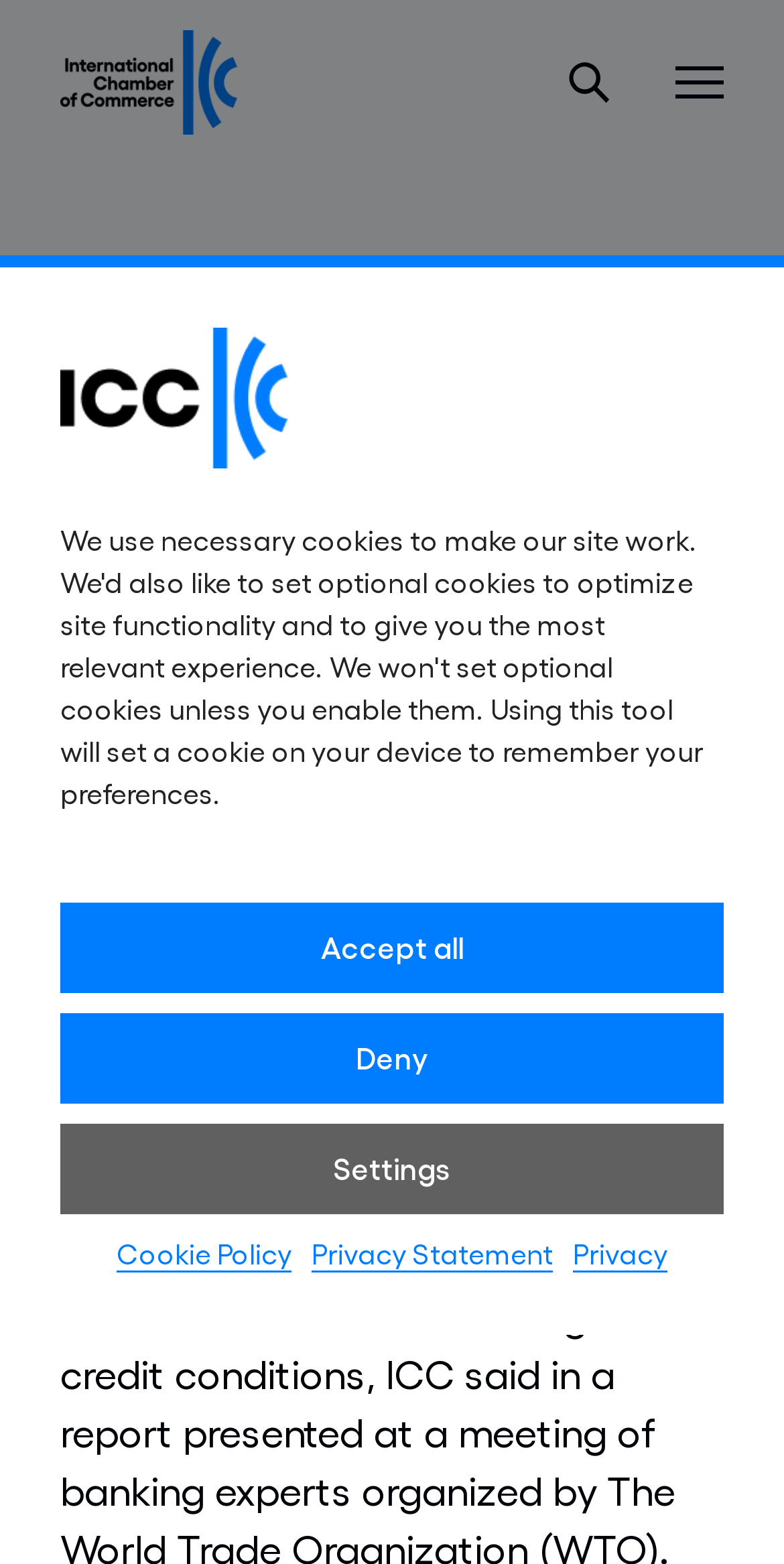Determine the bounding box coordinates for the UI element with the following description: "Open/Close the menu". The coordinates should be four float numbers between 0 and 1, represented as [left, top, right, bottom].

[0.841, 0.027, 0.944, 0.078]